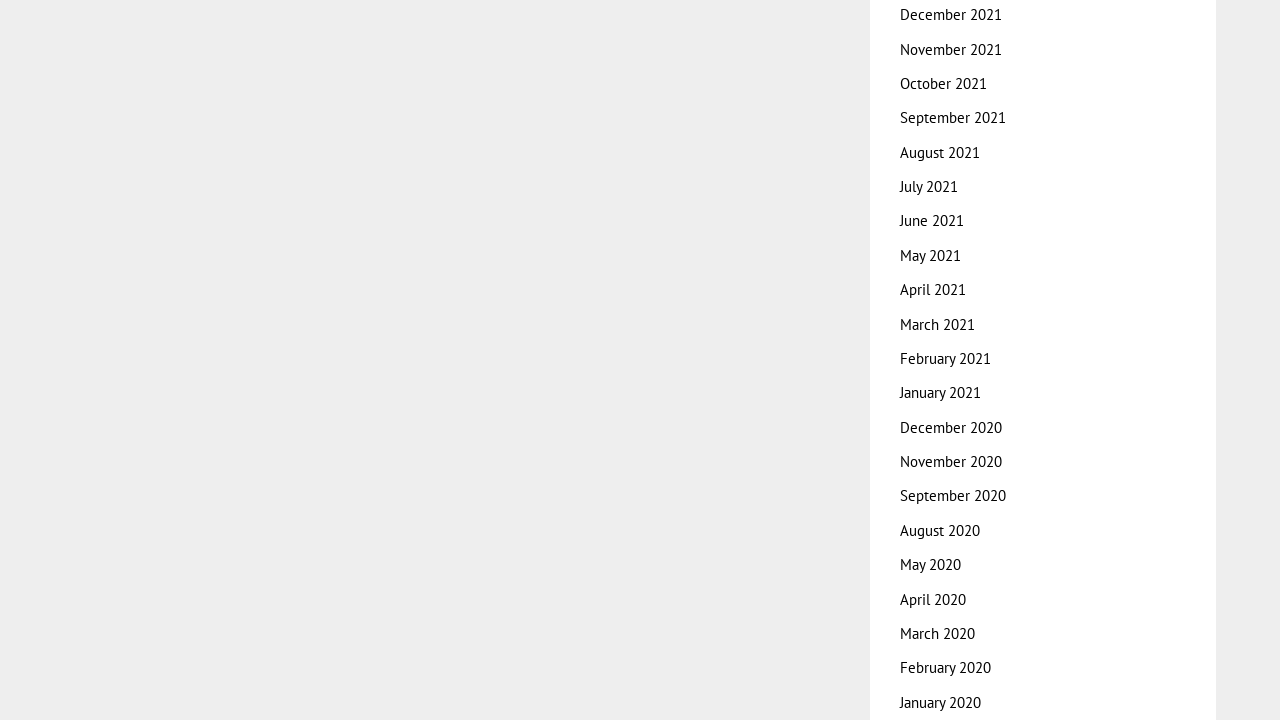Are there any months listed before 2020?
Please provide a comprehensive answer to the question based on the webpage screenshot.

I searched the list of links and did not find any links with a year earlier than 2020, so I concluded that there are no months listed before 2020.